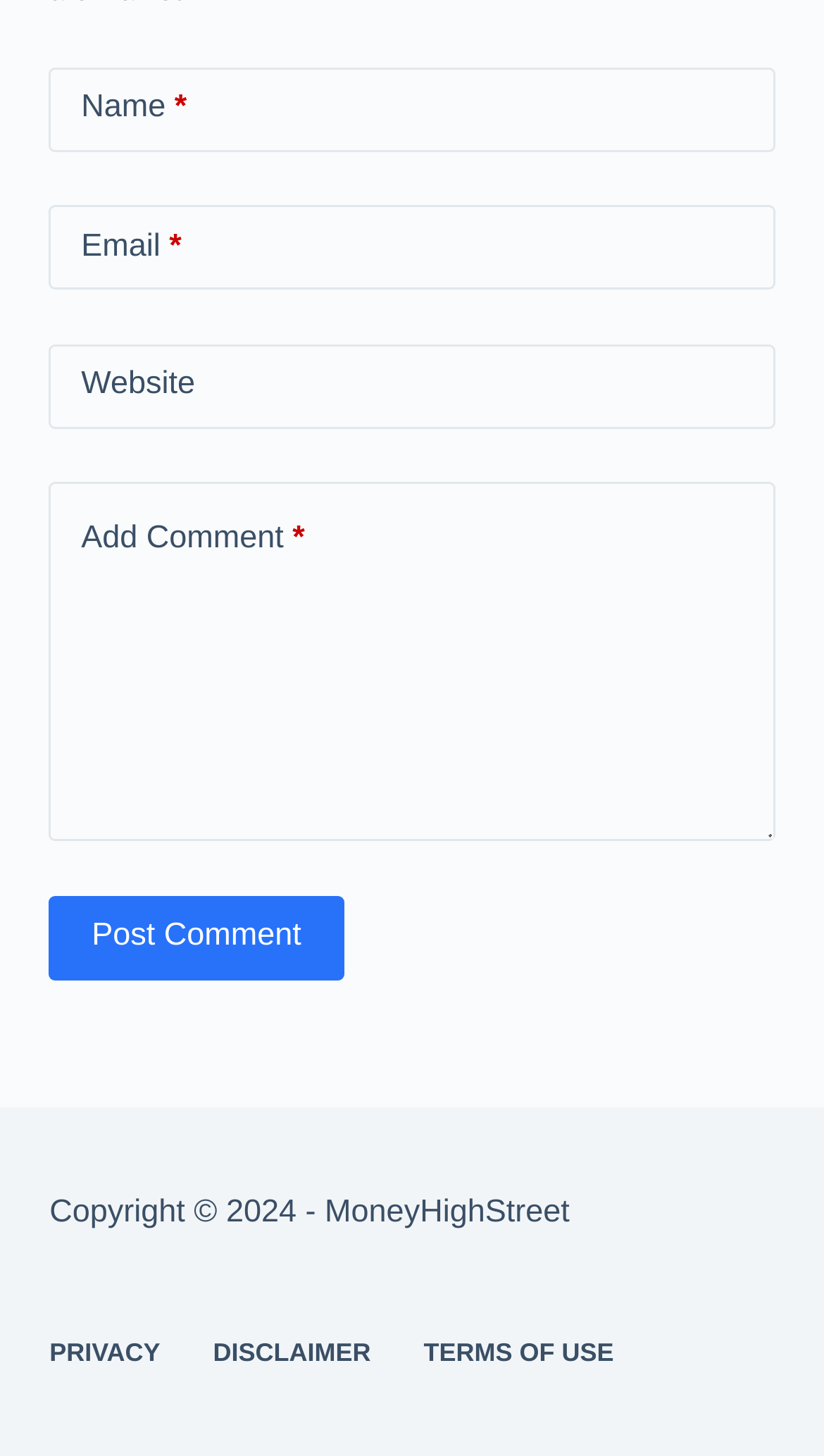How many menu items are in the footer menu?
Please analyze the image and answer the question with as much detail as possible.

The footer menu has three menu items, which are 'PRIVACY', 'DISCLAIMER', and 'TERMS OF USE', indicated by the menuitem elements with IDs 287, 289, and 291 respectively, within the menubar element with ID 145 and bounding box coordinates [0.028, 0.919, 0.972, 0.942].